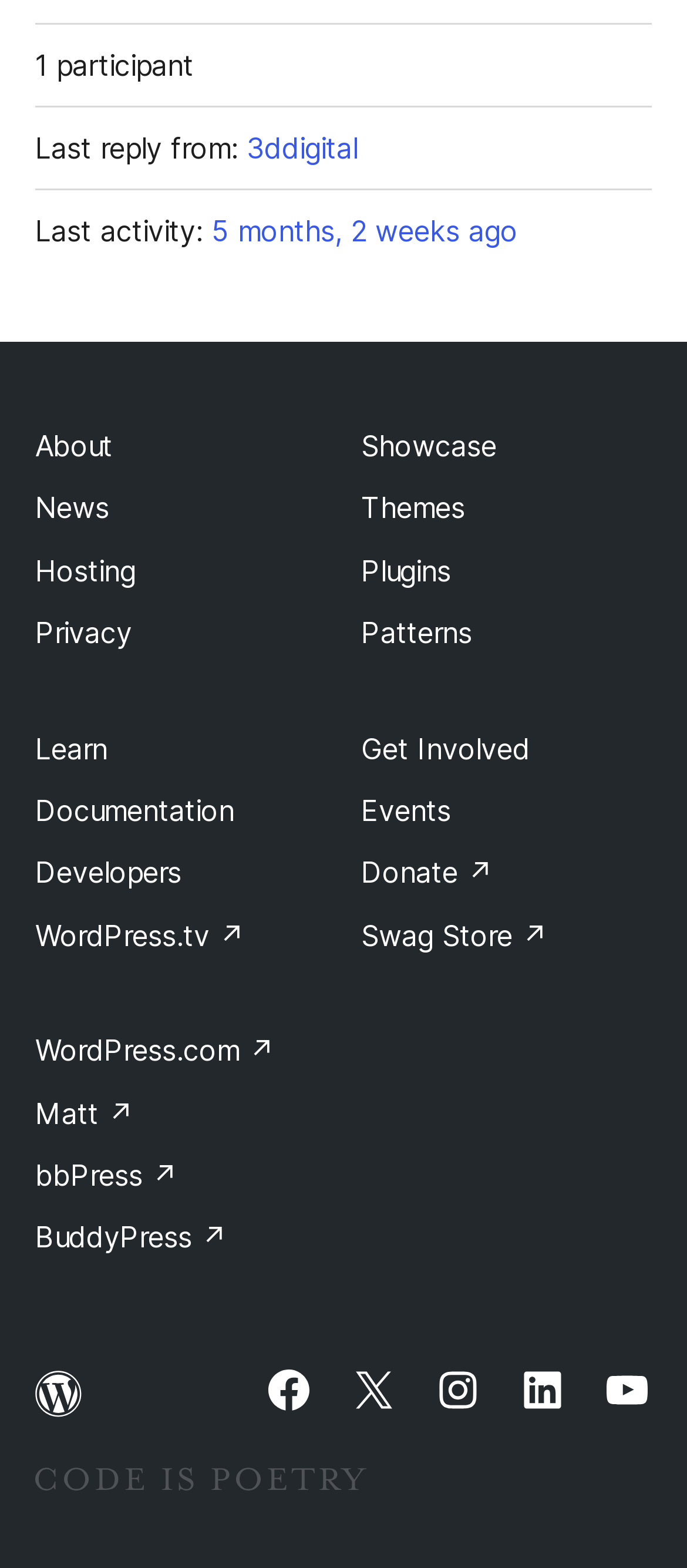Determine the bounding box coordinates of the UI element that matches the following description: "5 months, 2 weeks ago". The coordinates should be four float numbers between 0 and 1 in the format [left, top, right, bottom].

[0.308, 0.133, 0.754, 0.162]